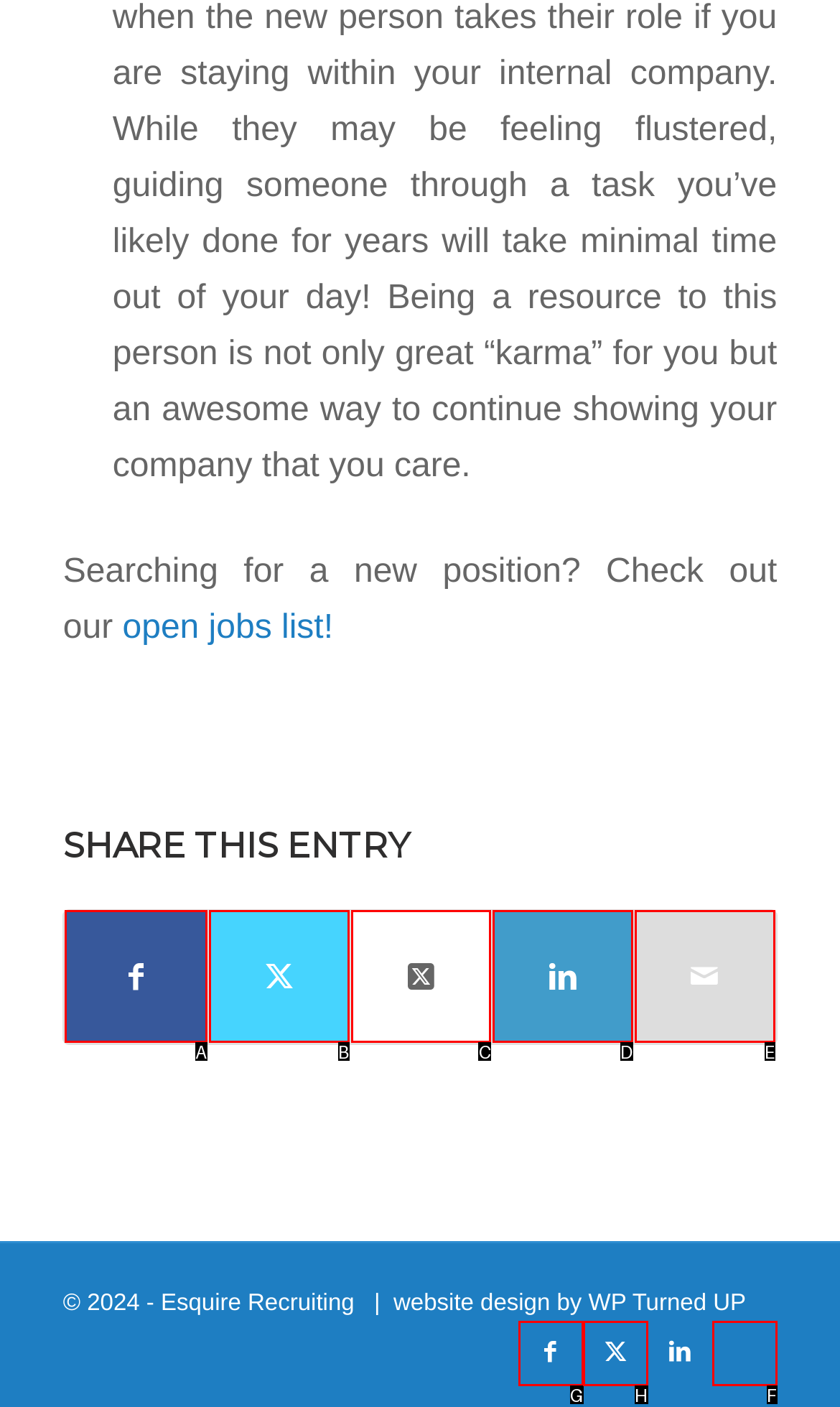To execute the task: Link to Glassdoor, which one of the highlighted HTML elements should be clicked? Answer with the option's letter from the choices provided.

F